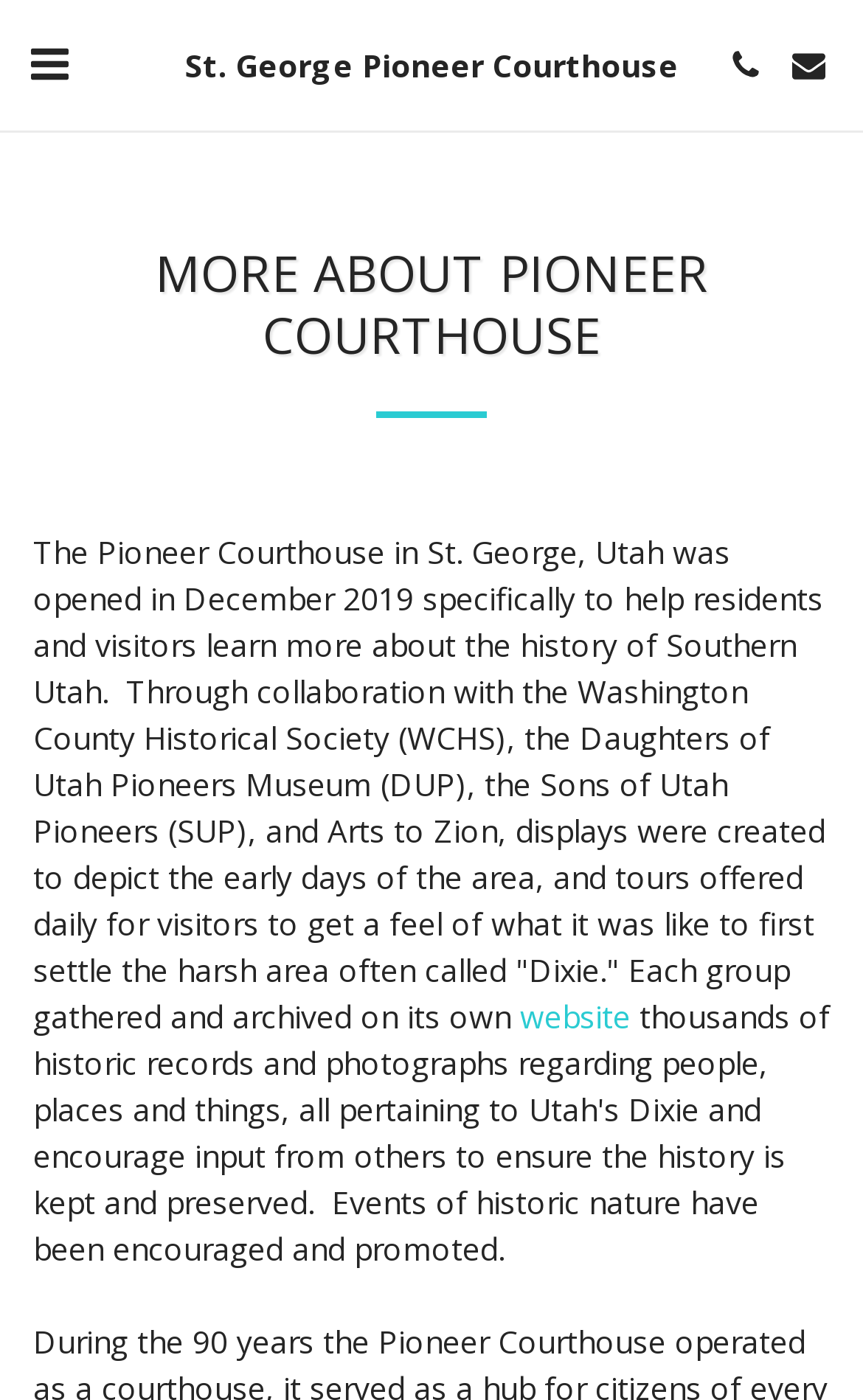What is the name of the website mentioned on the webpage?
Using the visual information, answer the question in a single word or phrase.

website